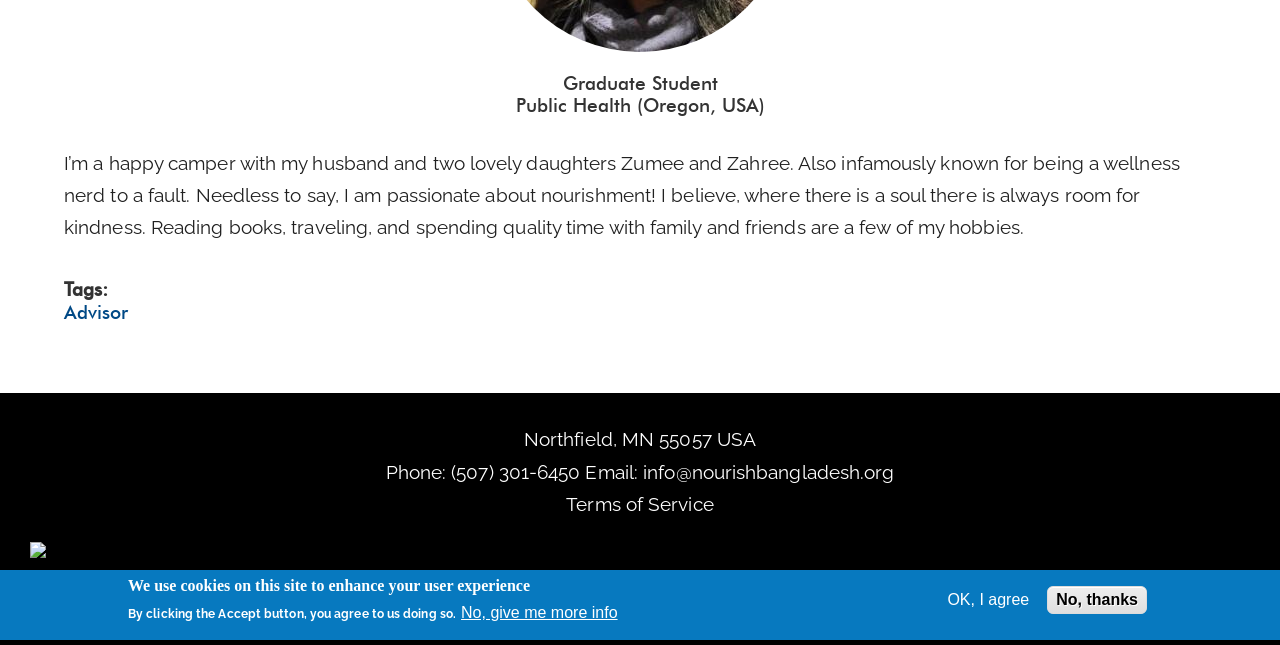Please determine the bounding box of the UI element that matches this description: Web Bro. The coordinates should be given as (top-left x, top-left y, bottom-right x, bottom-right y), with all values between 0 and 1.

[0.647, 0.914, 0.698, 0.942]